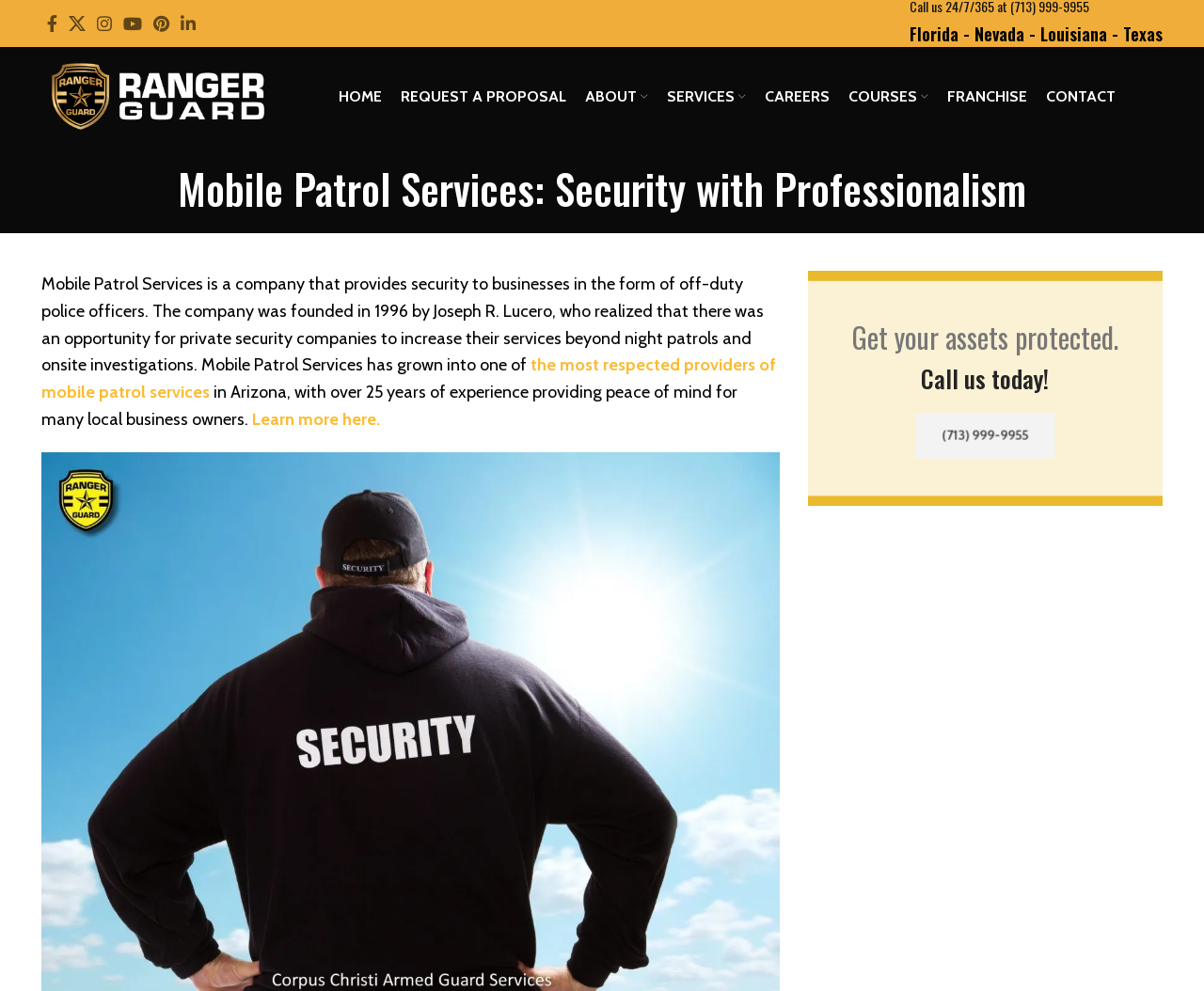What states does Mobile Patrol Services operate in?
Use the information from the screenshot to give a comprehensive response to the question.

I found the answer by looking at the links under the heading 'Florida - Nevada - Louisiana - Texas', which suggests that Mobile Patrol Services operates in these four states.